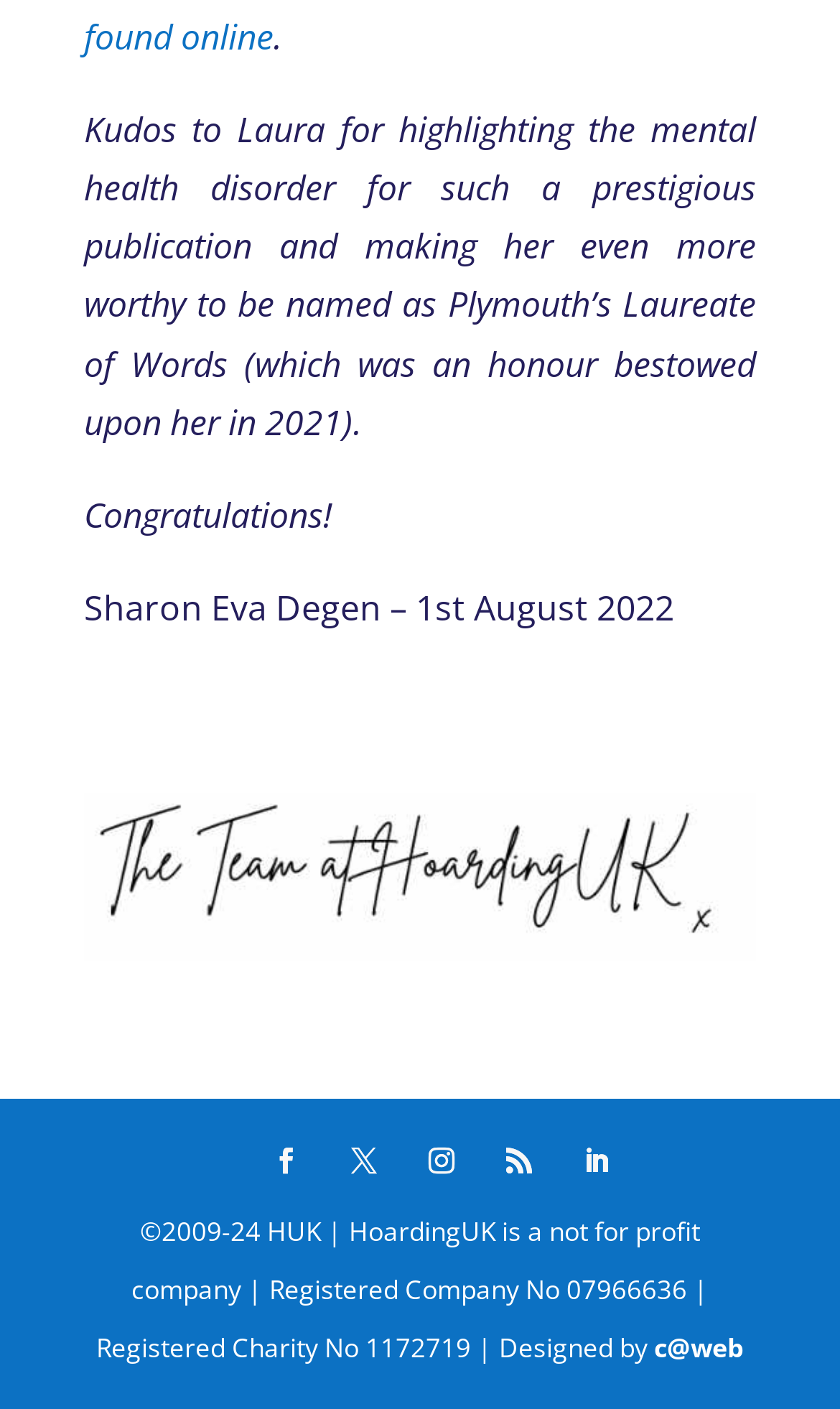Provide a short, one-word or phrase answer to the question below:
What is the company registration number?

07966636